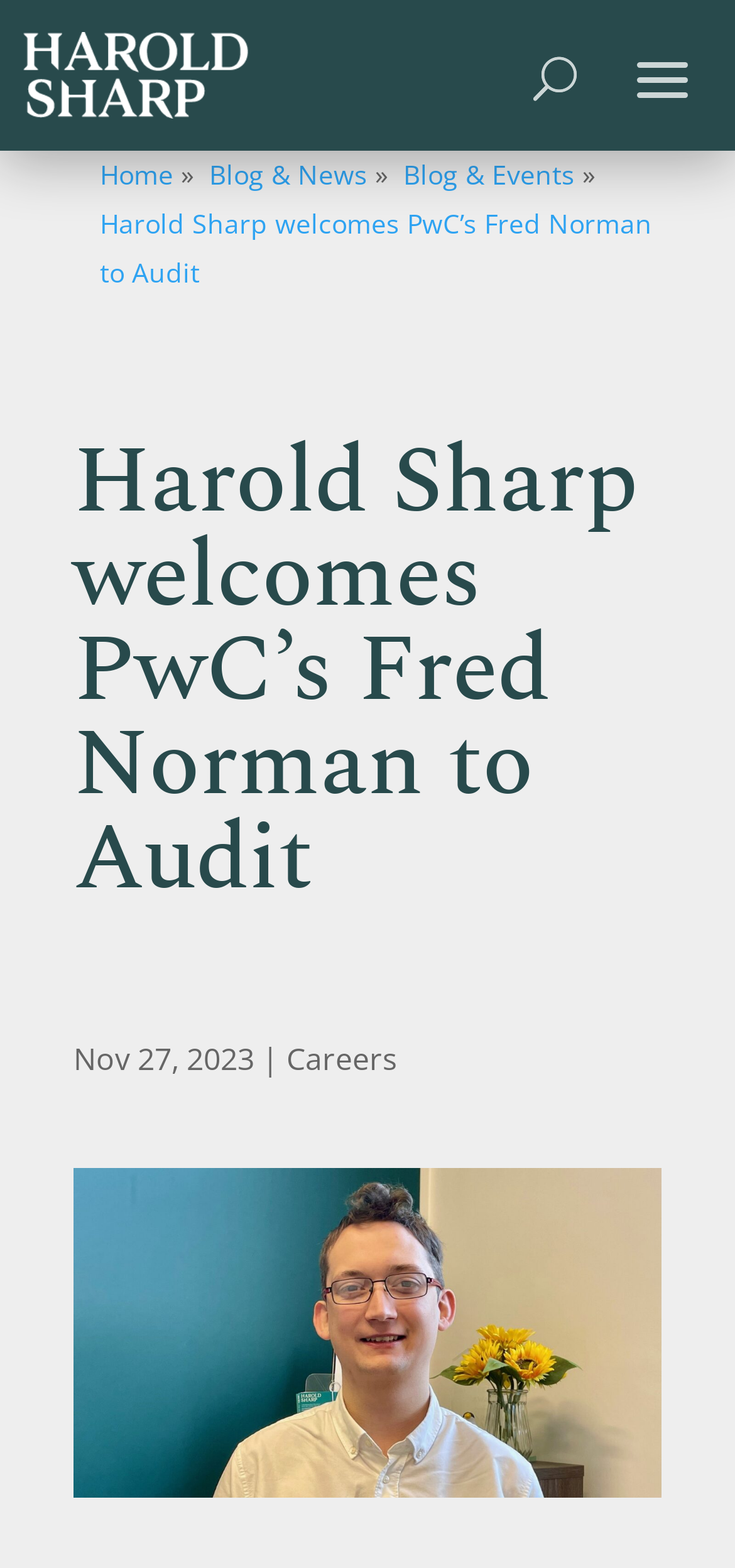Using the provided element description: "Home", determine the bounding box coordinates of the corresponding UI element in the screenshot.

[0.136, 0.1, 0.236, 0.123]